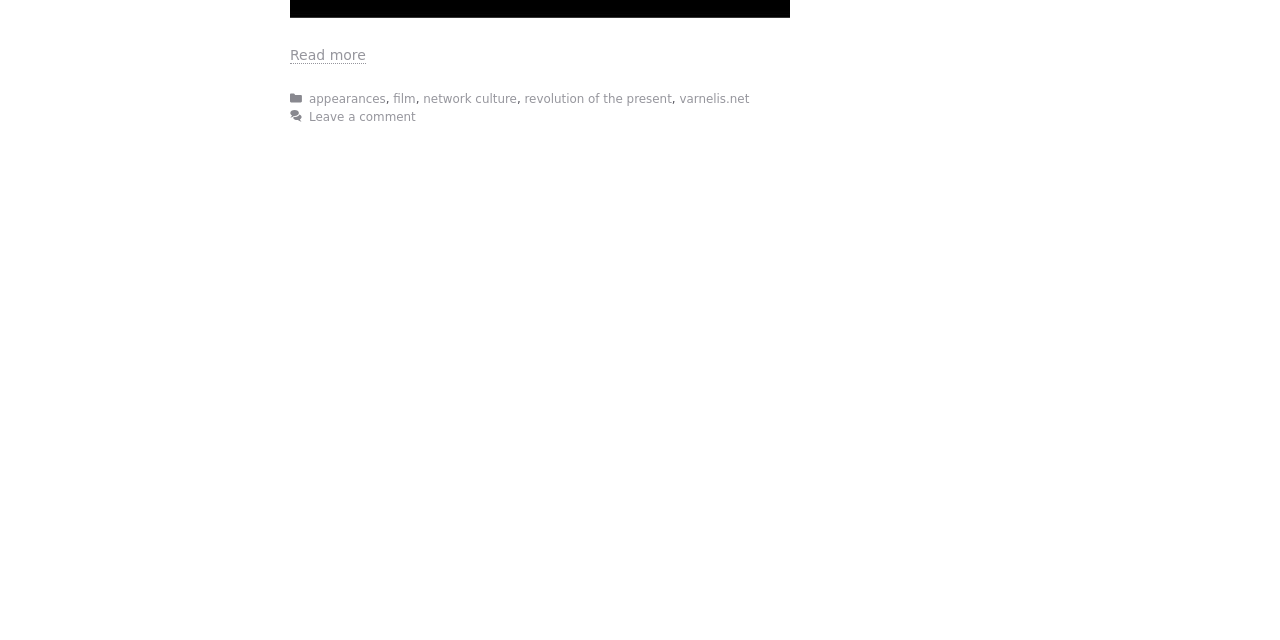Extract the bounding box coordinates of the UI element described: "Leave a comment". Provide the coordinates in the format [left, top, right, bottom] with values ranging from 0 to 1.

[0.241, 0.171, 0.325, 0.193]